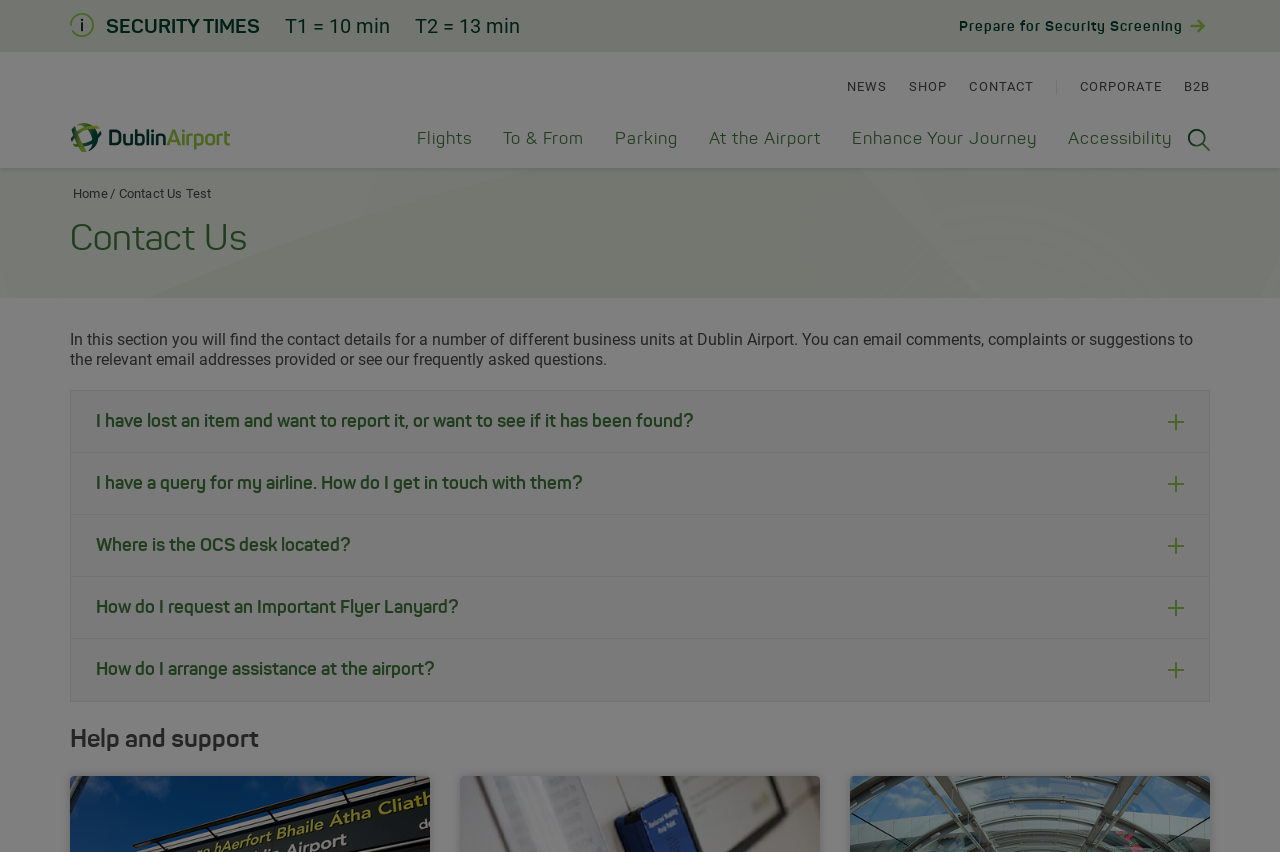Pinpoint the bounding box coordinates of the element you need to click to execute the following instruction: "Click on Help and support". The bounding box should be represented by four float numbers between 0 and 1, in the format [left, top, right, bottom].

[0.055, 0.852, 0.945, 0.887]